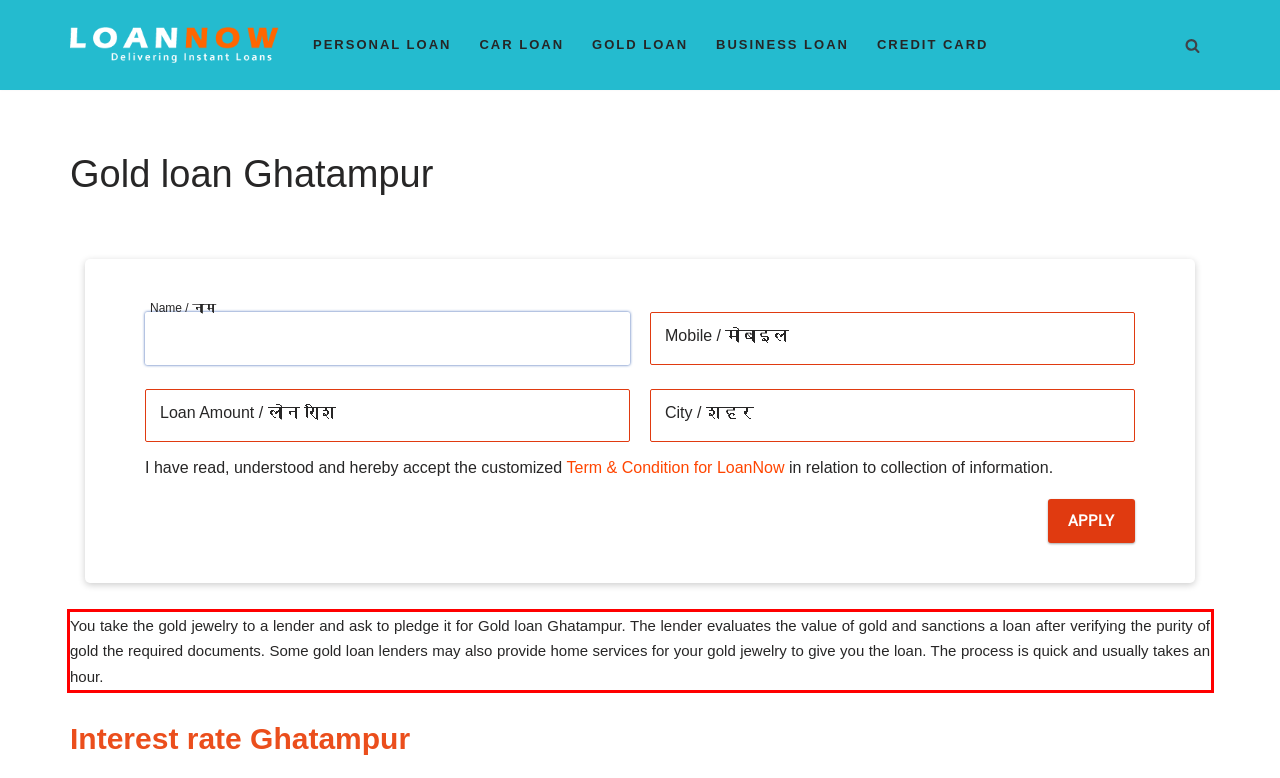Examine the screenshot of the webpage, locate the red bounding box, and perform OCR to extract the text contained within it.

You take the gold jewelry to a lender and ask to pledge it for Gold loan Ghatampur. The lender evaluates the value of gold and sanctions a loan after verifying the purity of gold the required documents. Some gold loan lenders may also provide home services for your gold jewelry to give you the loan. The process is quick and usually takes an hour.